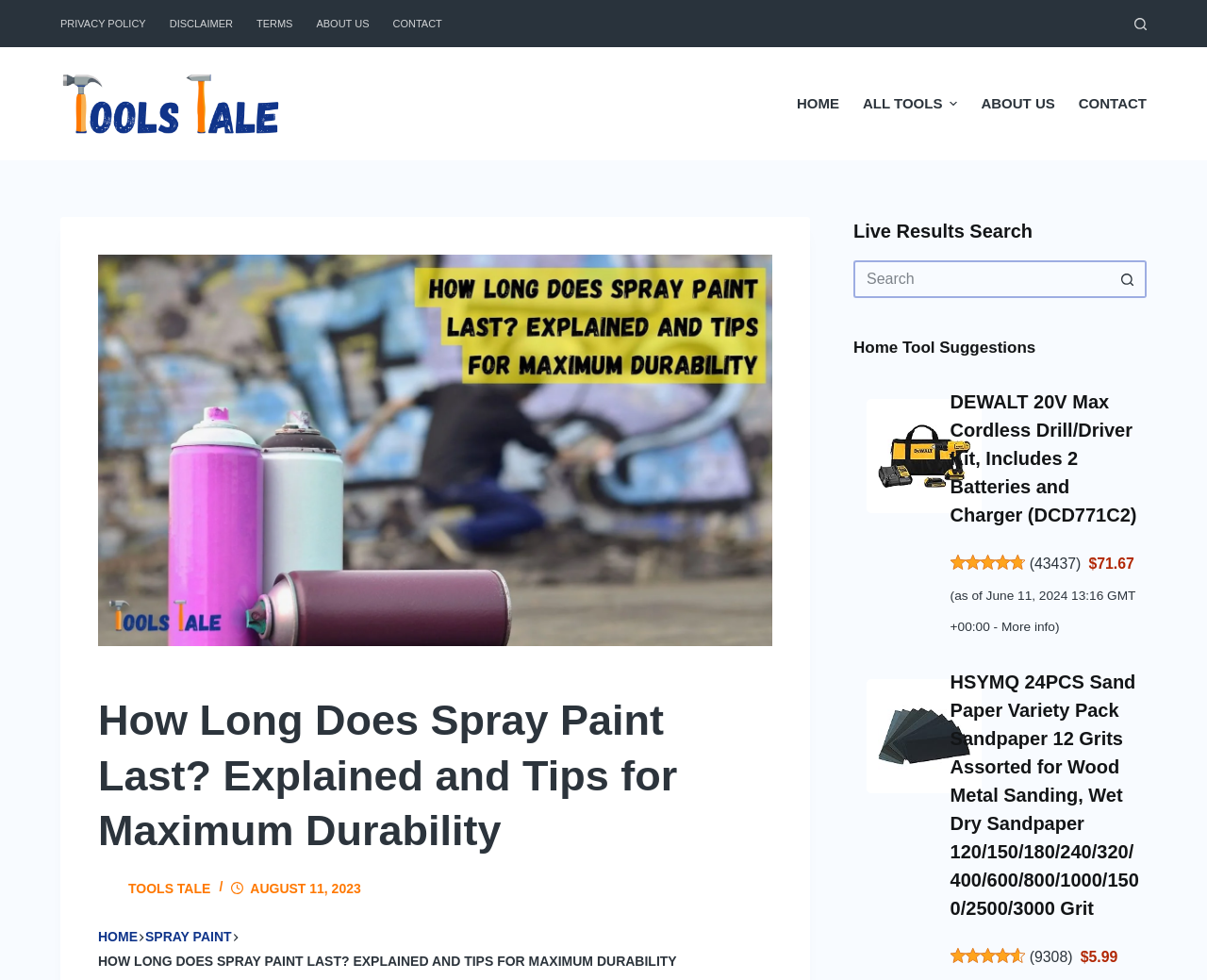Provide a short, one-word or phrase answer to the question below:
What is the rating of the DEWALT 20V Max Cordless Drill/Driver Kit?

4.8 out of 5 stars